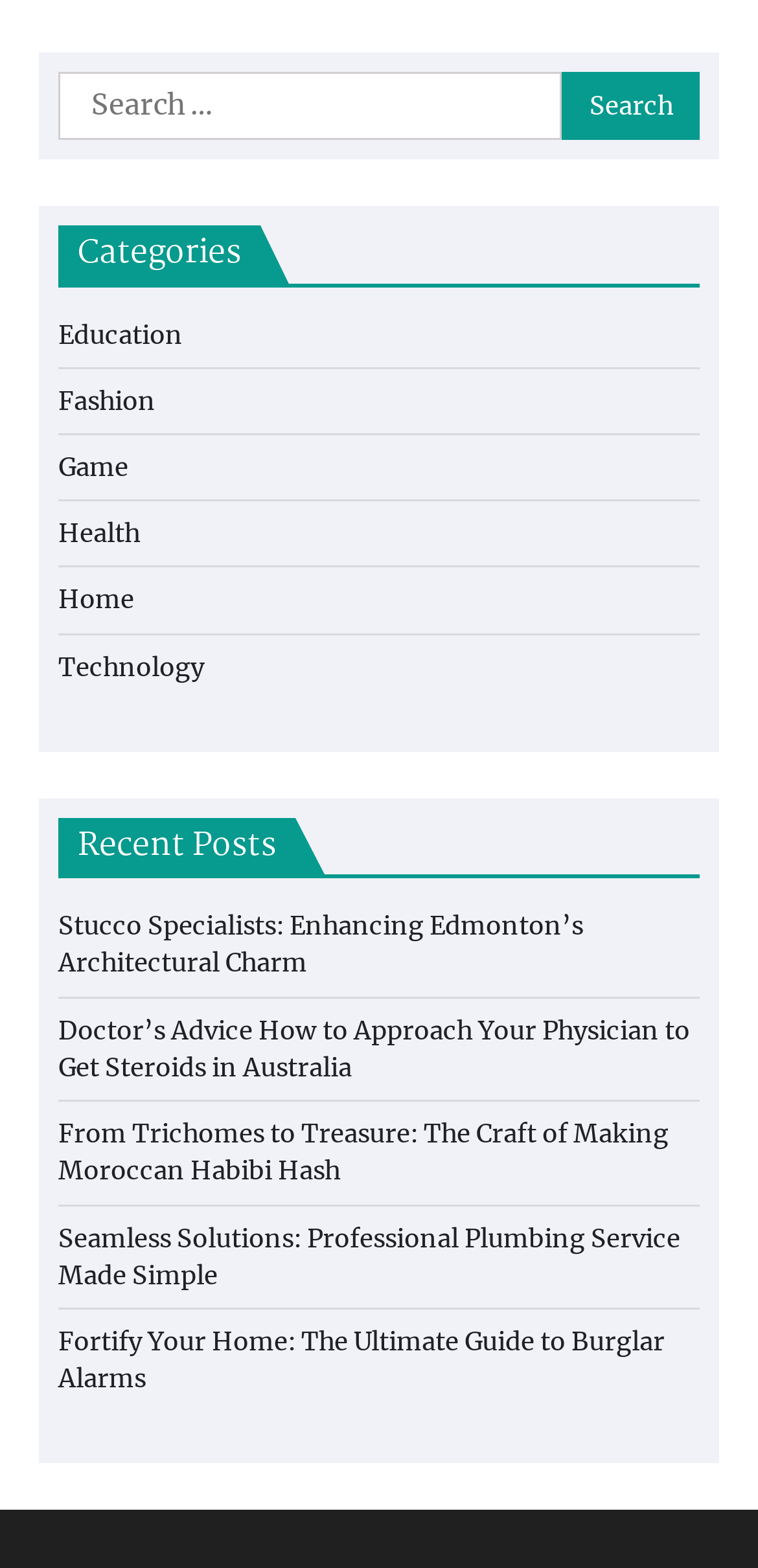Locate the bounding box of the user interface element based on this description: "Home".

[0.077, 0.372, 0.177, 0.392]